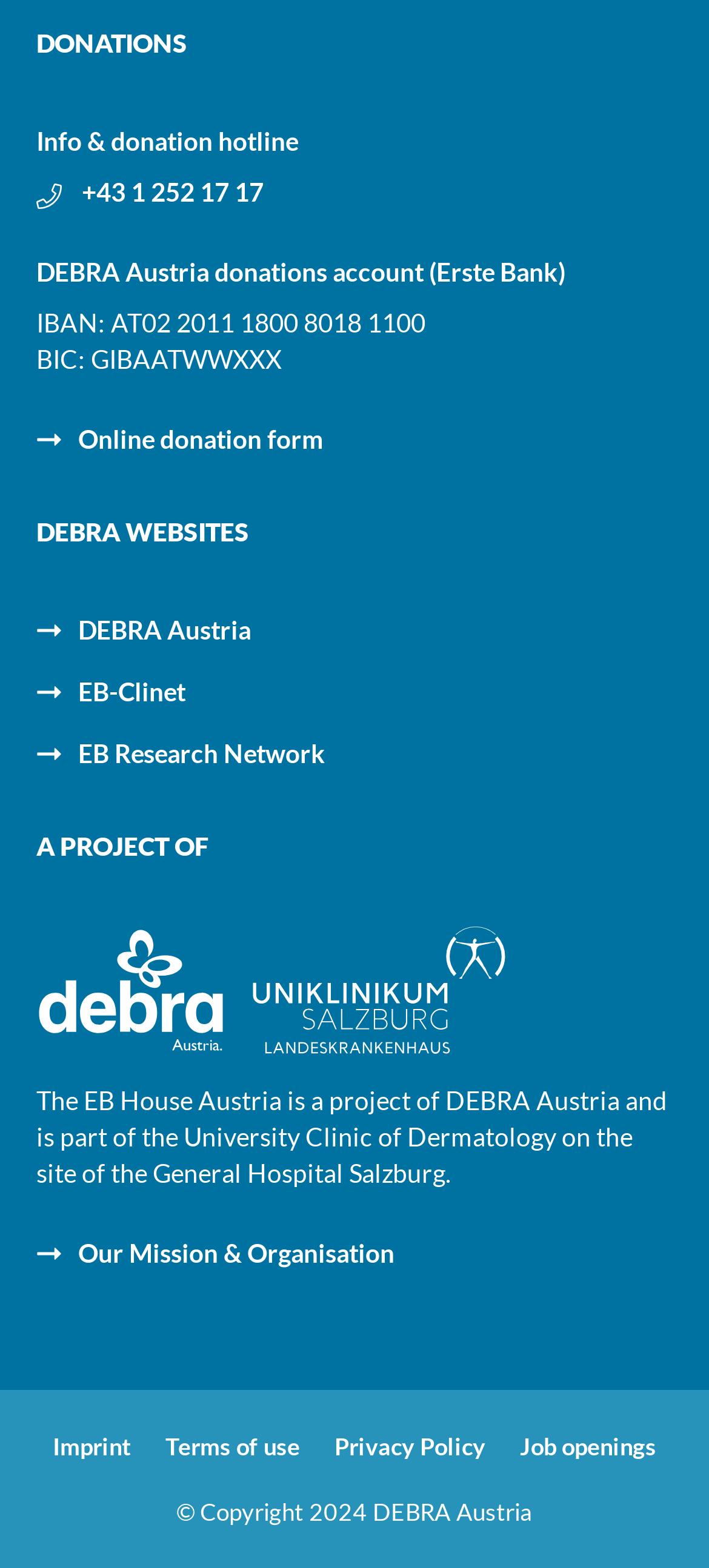Provide the bounding box coordinates for the specified HTML element described in this description: "EB Research Network". The coordinates should be four float numbers ranging from 0 to 1, in the format [left, top, right, bottom].

[0.11, 0.47, 0.459, 0.491]